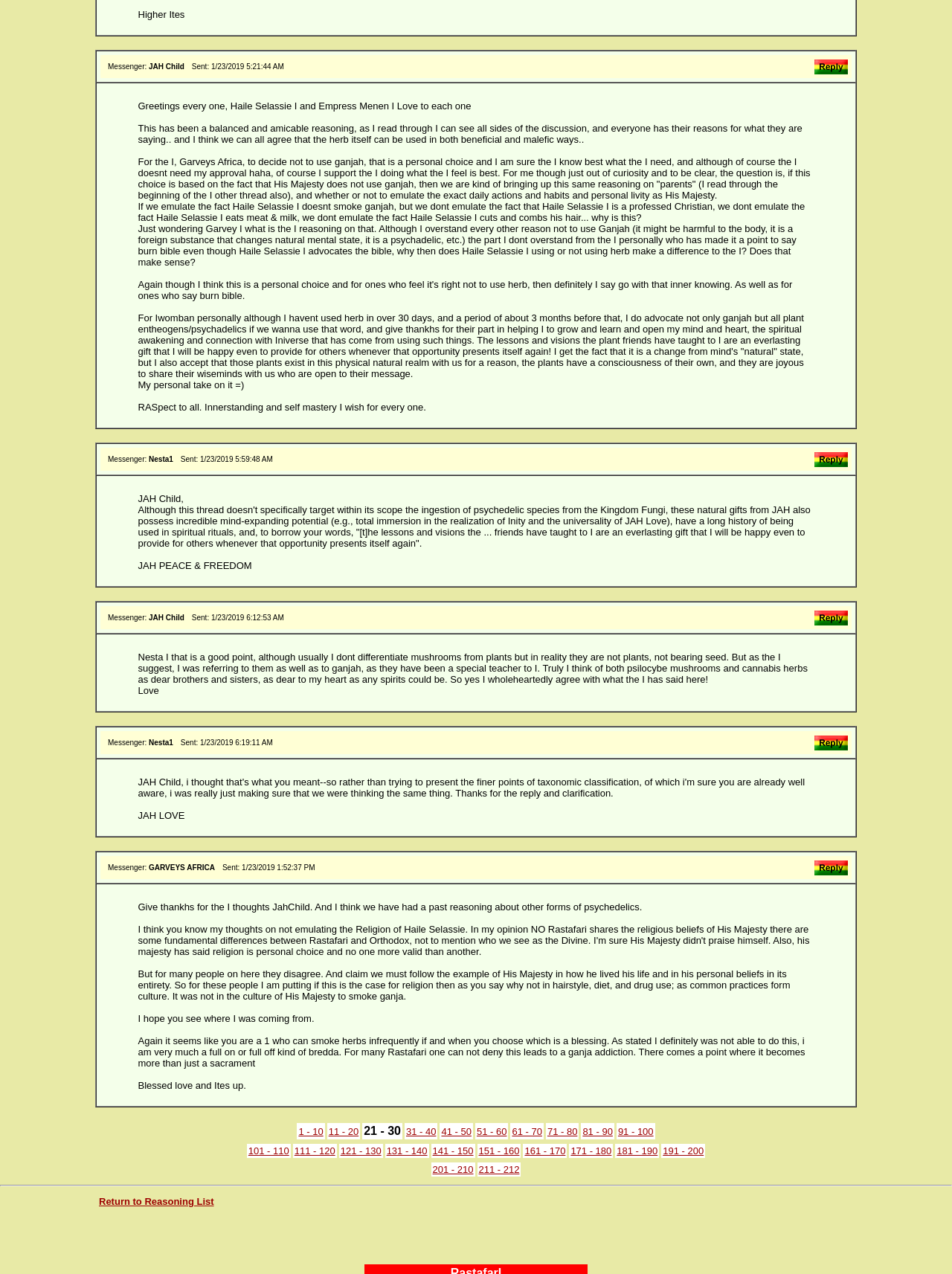What is the topic of discussion in this webpage?
Refer to the image and give a detailed answer to the query.

Based on the content of the webpage, it appears that the users are discussing the use of ganjah and psychedelic species, including their benefits and drawbacks, and how they relate to spiritual growth and personal choice.